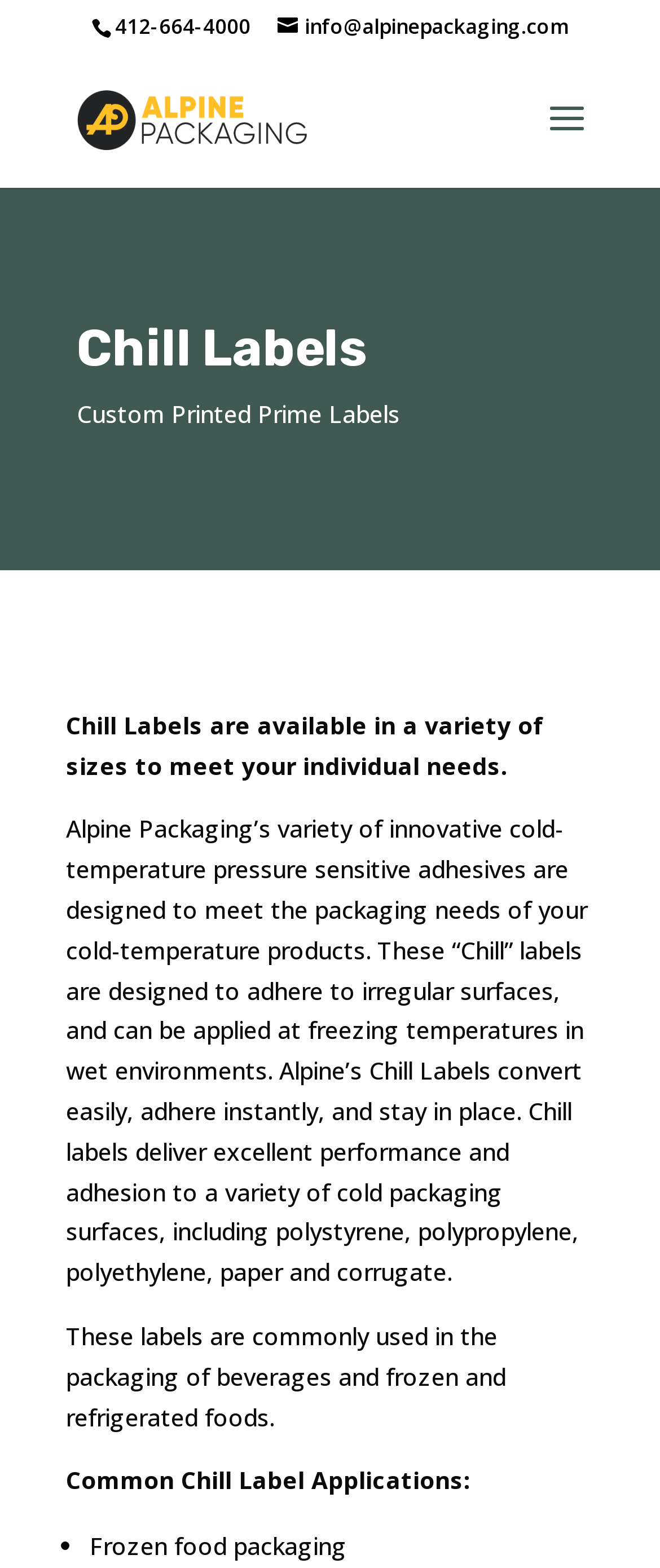What is the phone number on the webpage?
Based on the screenshot, provide your answer in one word or phrase.

412-664-4000